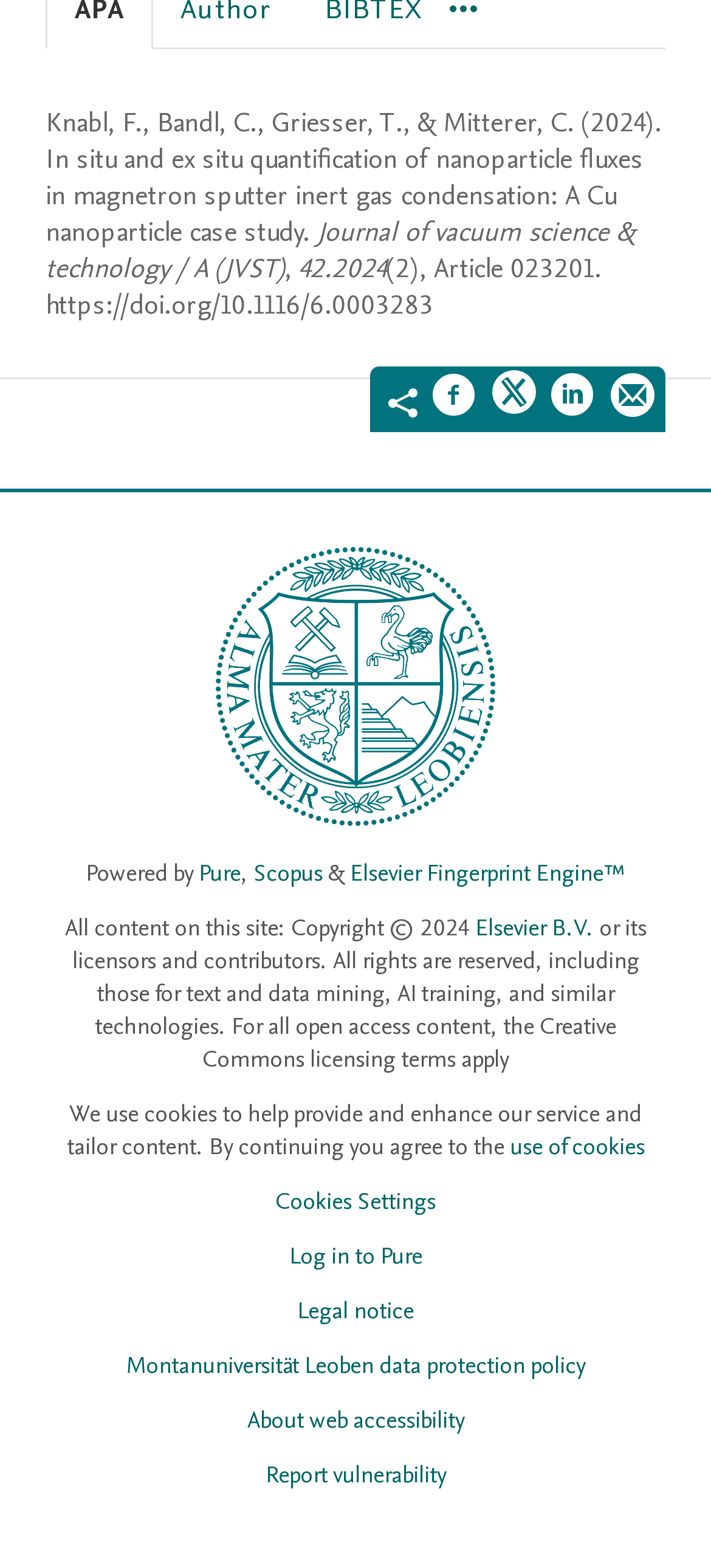Who are the authors of the research paper?
Answer the question with as much detail as you can, using the image as a reference.

I found the authors of the research paper by looking at the StaticText elements with IDs 487, 489, 491, and 493, which have the text 'Knabl, F.', ', Bandl, C.', ', Griesser, T.', and ', & Mitterer, C.' respectively.